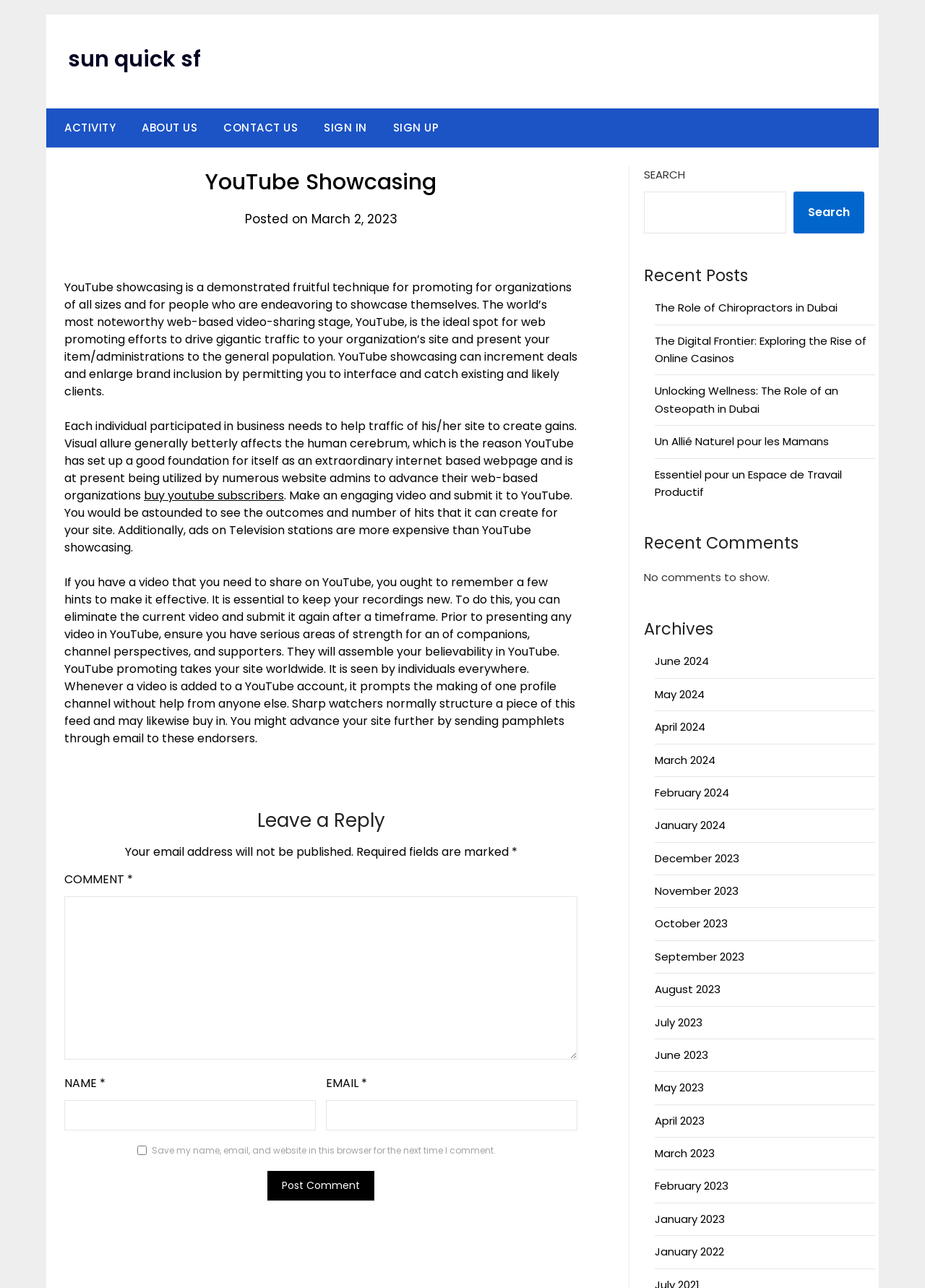What is the purpose of YouTube showcasing?
Please provide a single word or phrase as your answer based on the image.

Promoting organizations